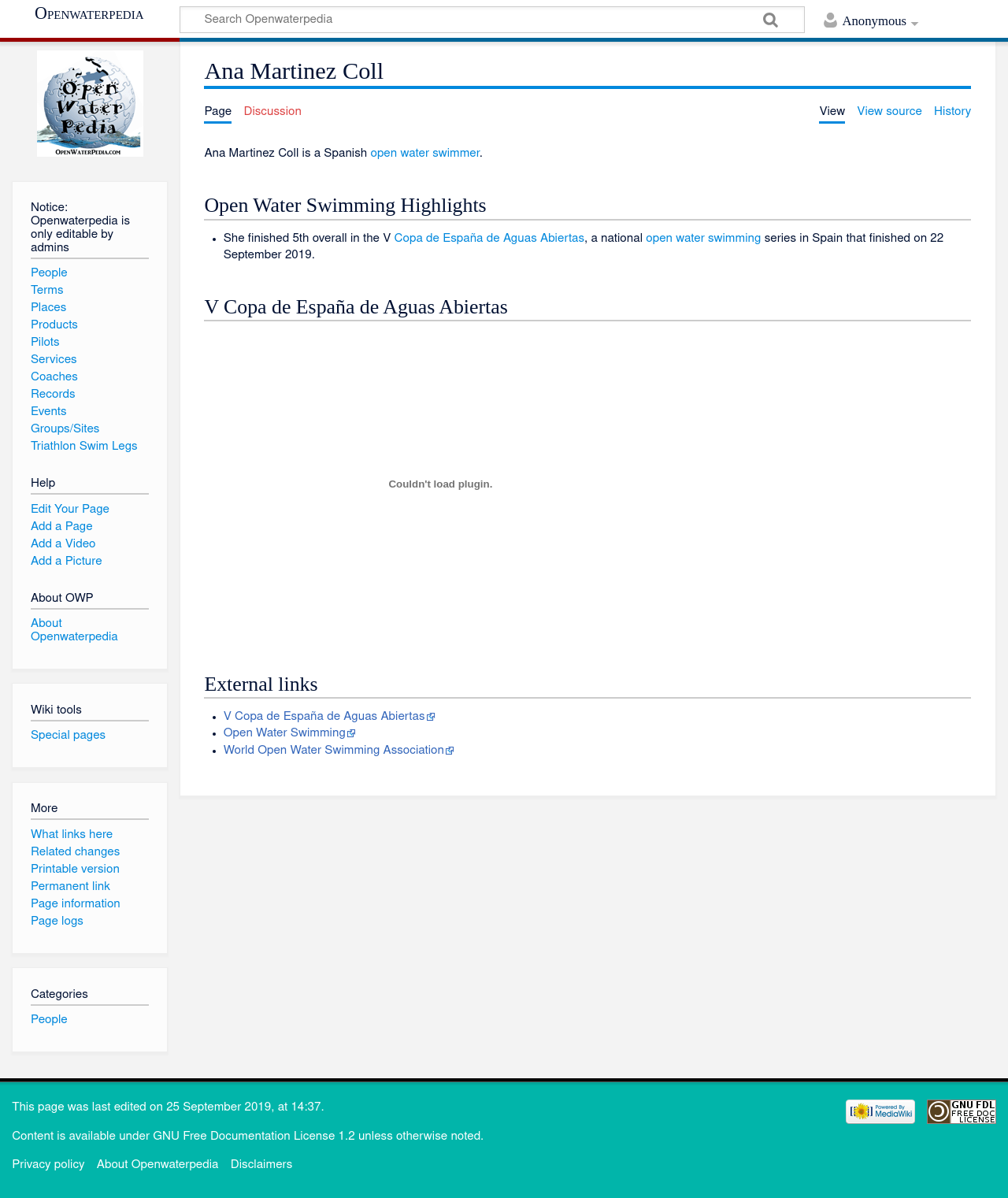Locate the bounding box coordinates of the clickable region necessary to complete the following instruction: "Search for something". Provide the coordinates in the format of four float numbers between 0 and 1, i.e., [left, top, right, bottom].

[0.179, 0.006, 0.797, 0.027]